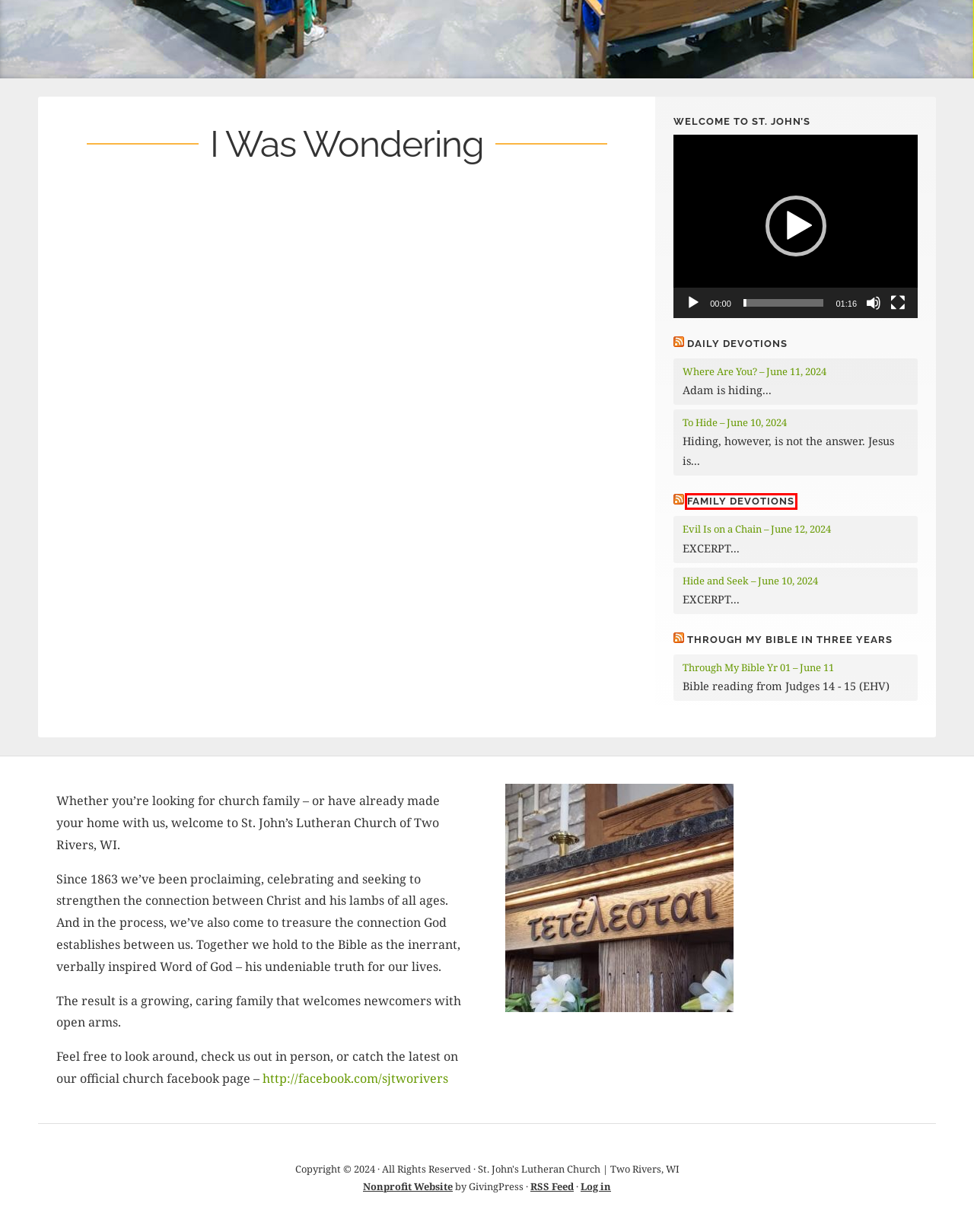You are looking at a webpage screenshot with a red bounding box around an element. Pick the description that best matches the new webpage after interacting with the element in the red bounding box. The possible descriptions are:
A. Devotions – WELS
B. Family Devotions – WELS
C. St. John's Lutheran Church | Two Rivers, WI
D. Hide and Seek – June 10, 2024 – WELS
E. Evil Is on a Chain – June 12, 2024 – WELS
F. Where Are You? – June 11, 2024 – WELS
G. Through My Bible Yr 01 – June 11 – WELS
H. To Hide – June 10, 2024 – WELS

B